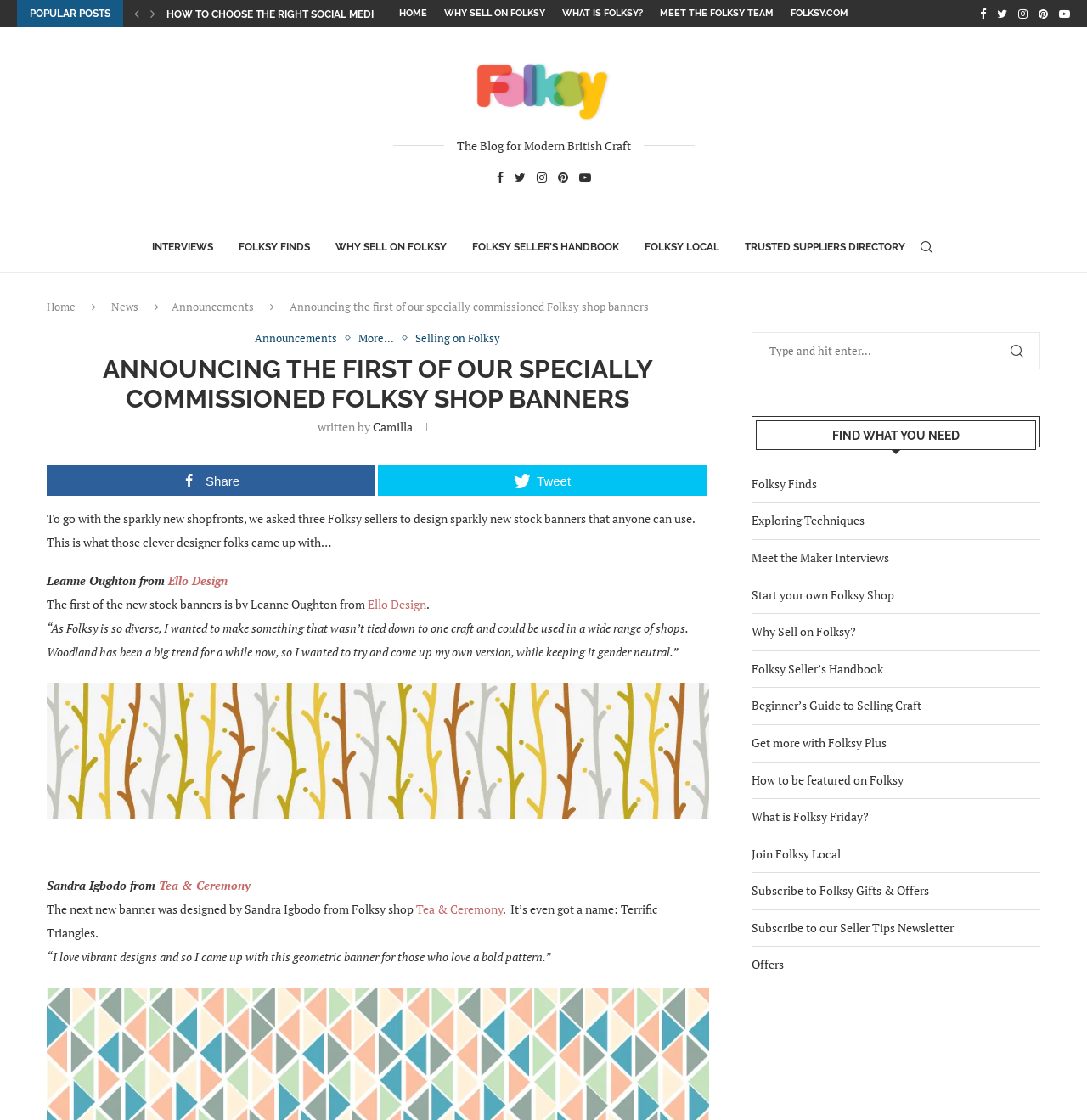Indicate the bounding box coordinates of the element that needs to be clicked to satisfy the following instruction: "Search for something". The coordinates should be four float numbers between 0 and 1, i.e., [left, top, right, bottom].

[0.691, 0.296, 0.957, 0.329]